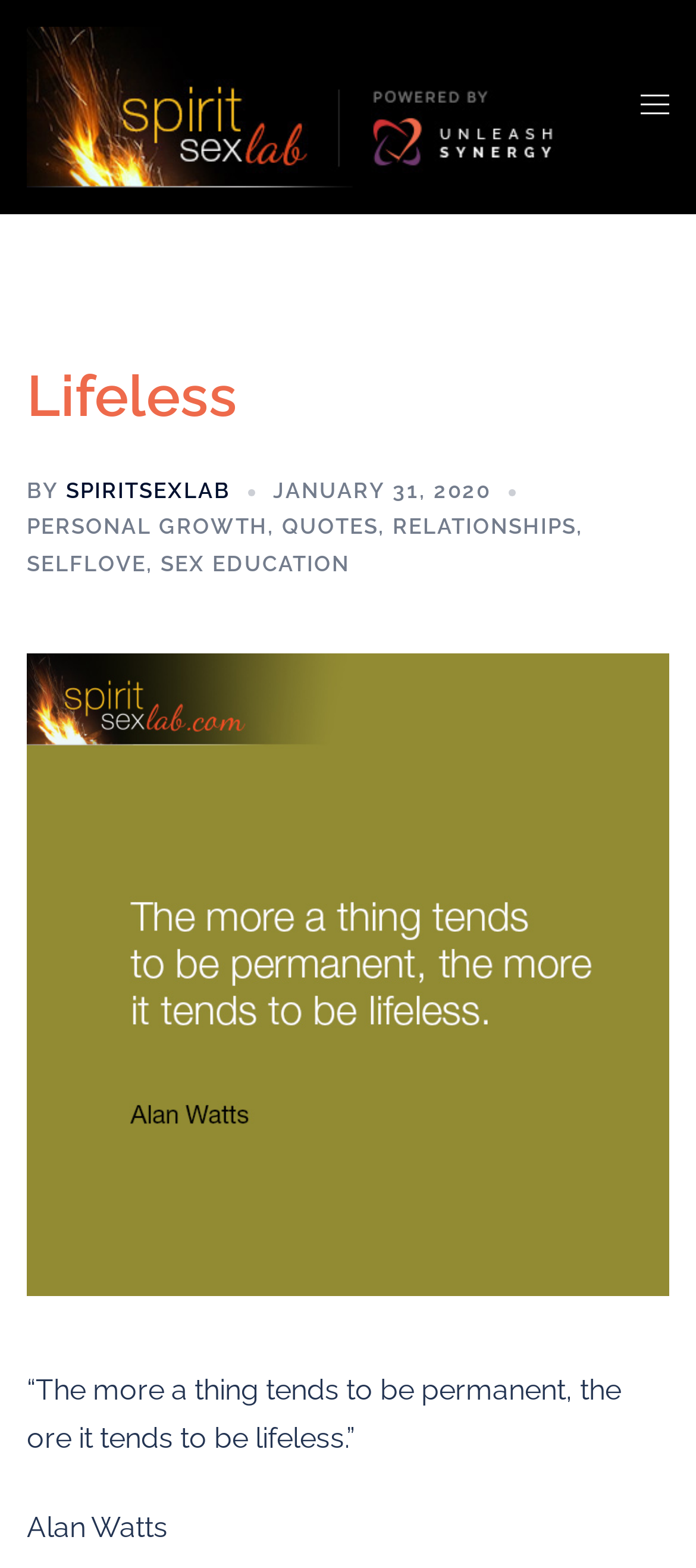What is the quote about?
Please give a detailed answer to the question using the information shown in the image.

The quote is about the relationship between permanence and lifelessness, stating that the more something tends to be permanent, the more it tends to be lifeless.